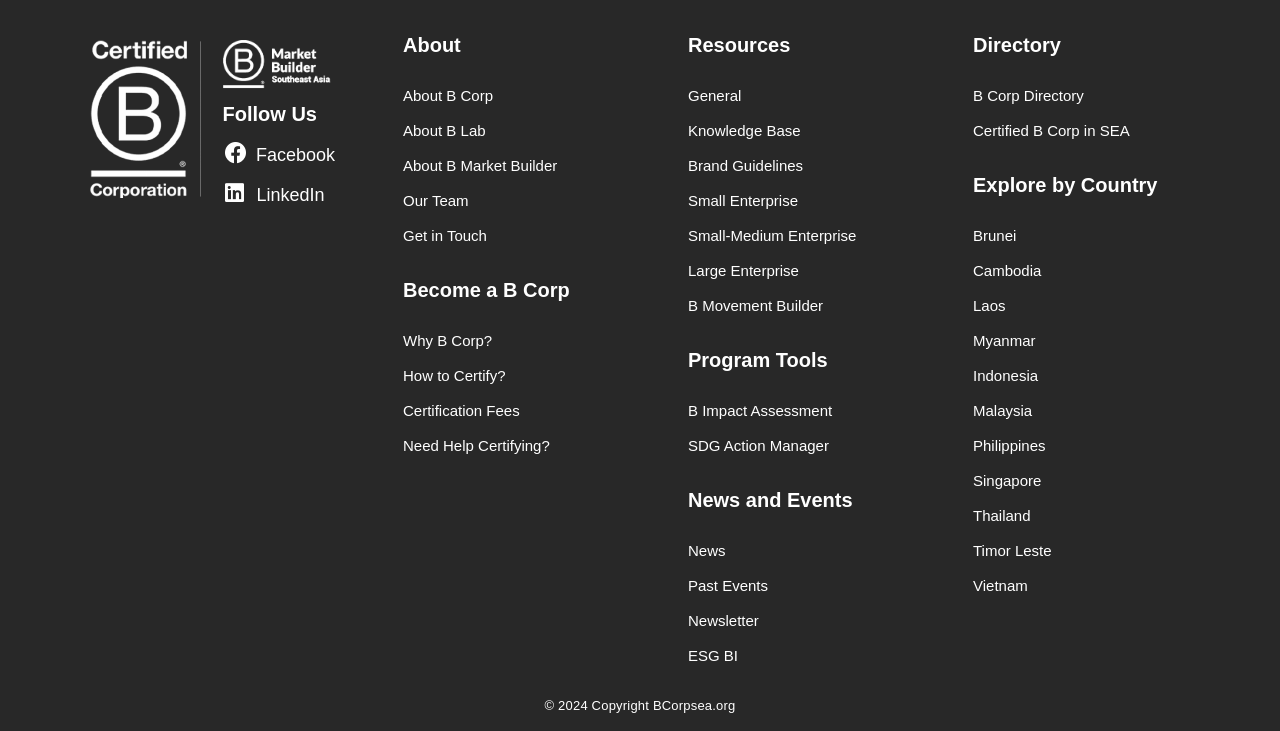What is the copyright year mentioned at the bottom of the page?
From the image, respond with a single word or phrase.

2024